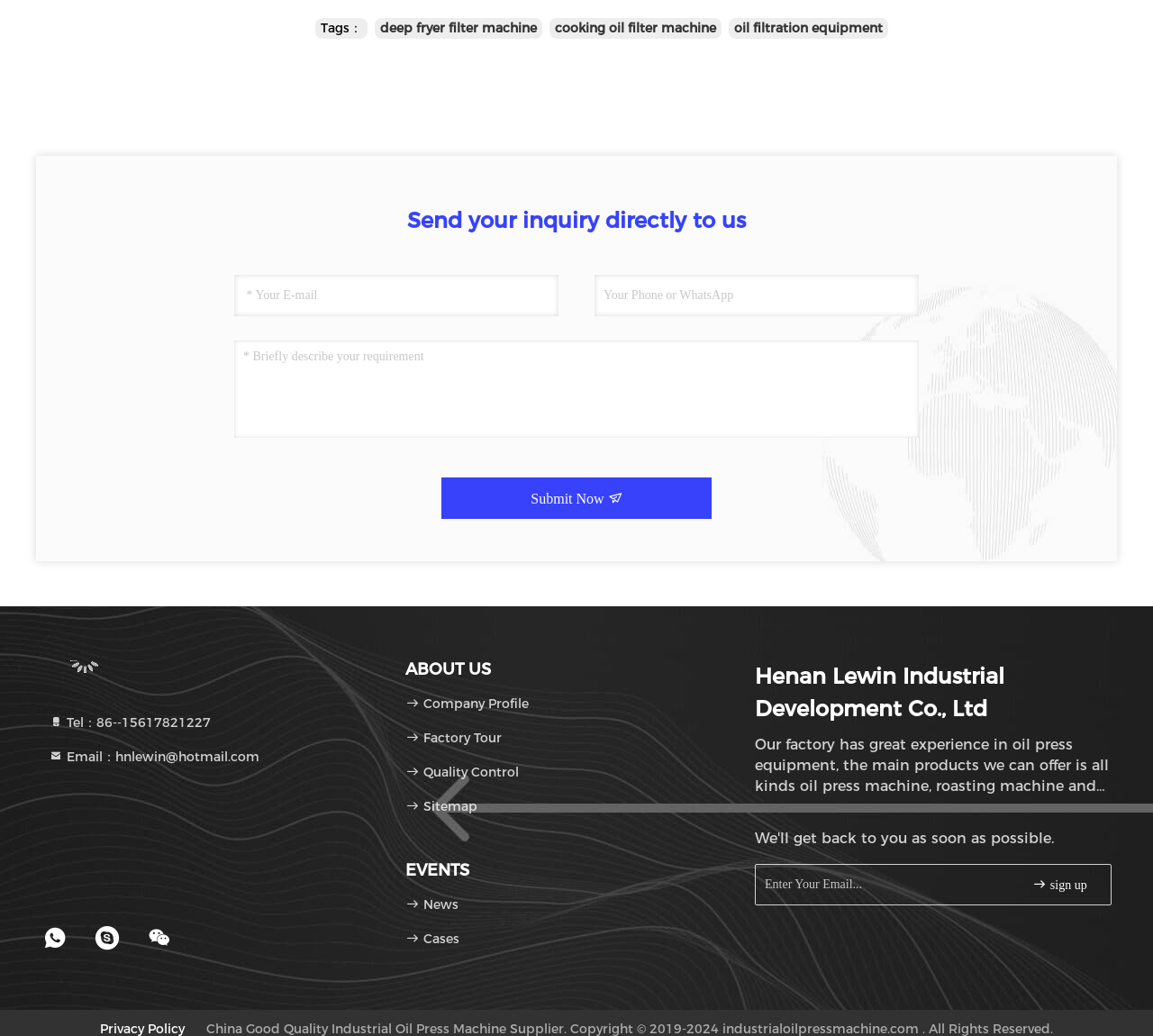How many links are there in the 'ABOUT US' section?
Based on the image, answer the question with as much detail as possible.

The 'ABOUT US' section contains four links: 'Company Profile', 'Factory Tour', 'Quality Control', and 'Sitemap'.